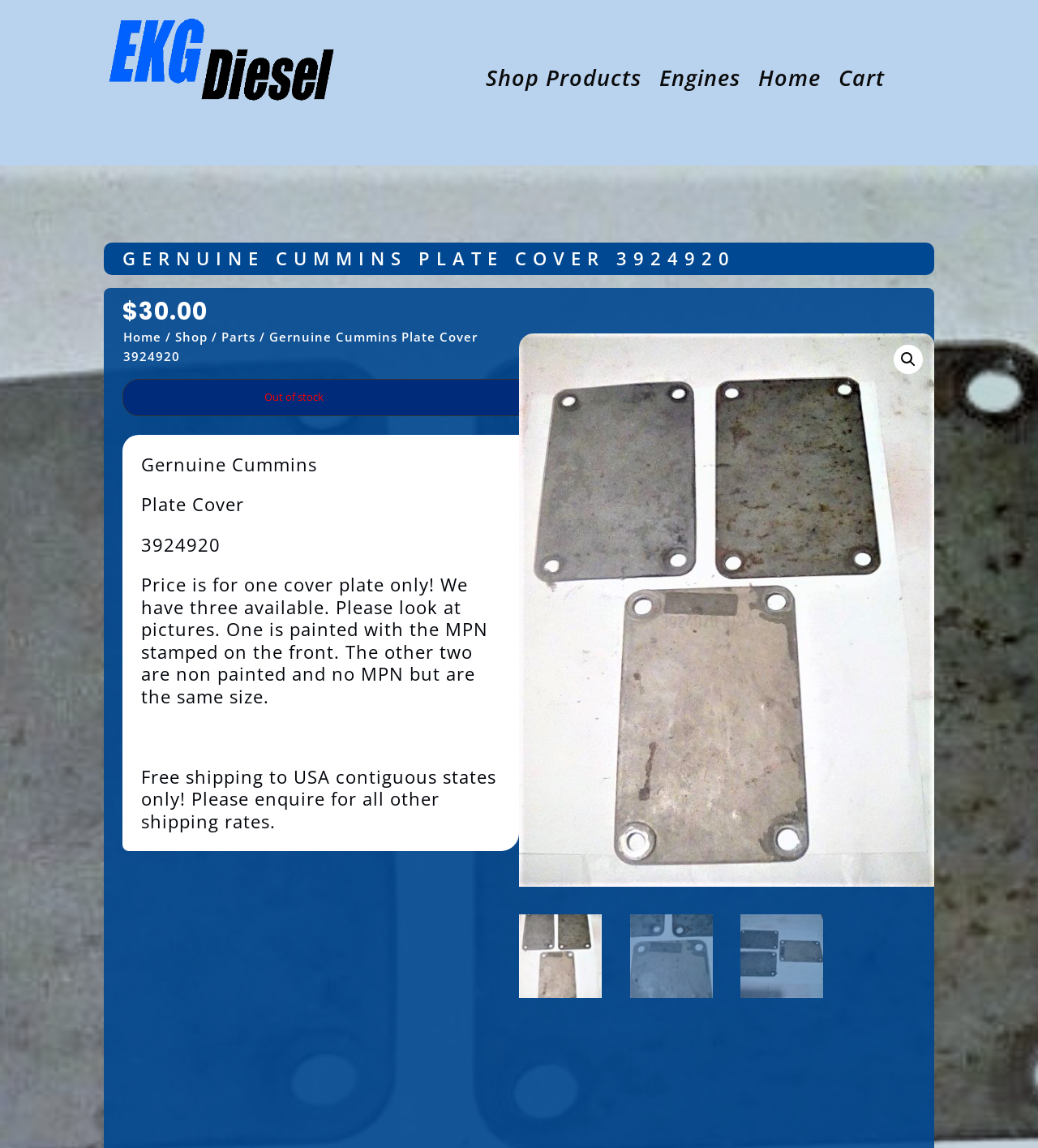Find and indicate the bounding box coordinates of the region you should select to follow the given instruction: "View the 'Engines' page".

[0.635, 0.063, 0.713, 0.078]